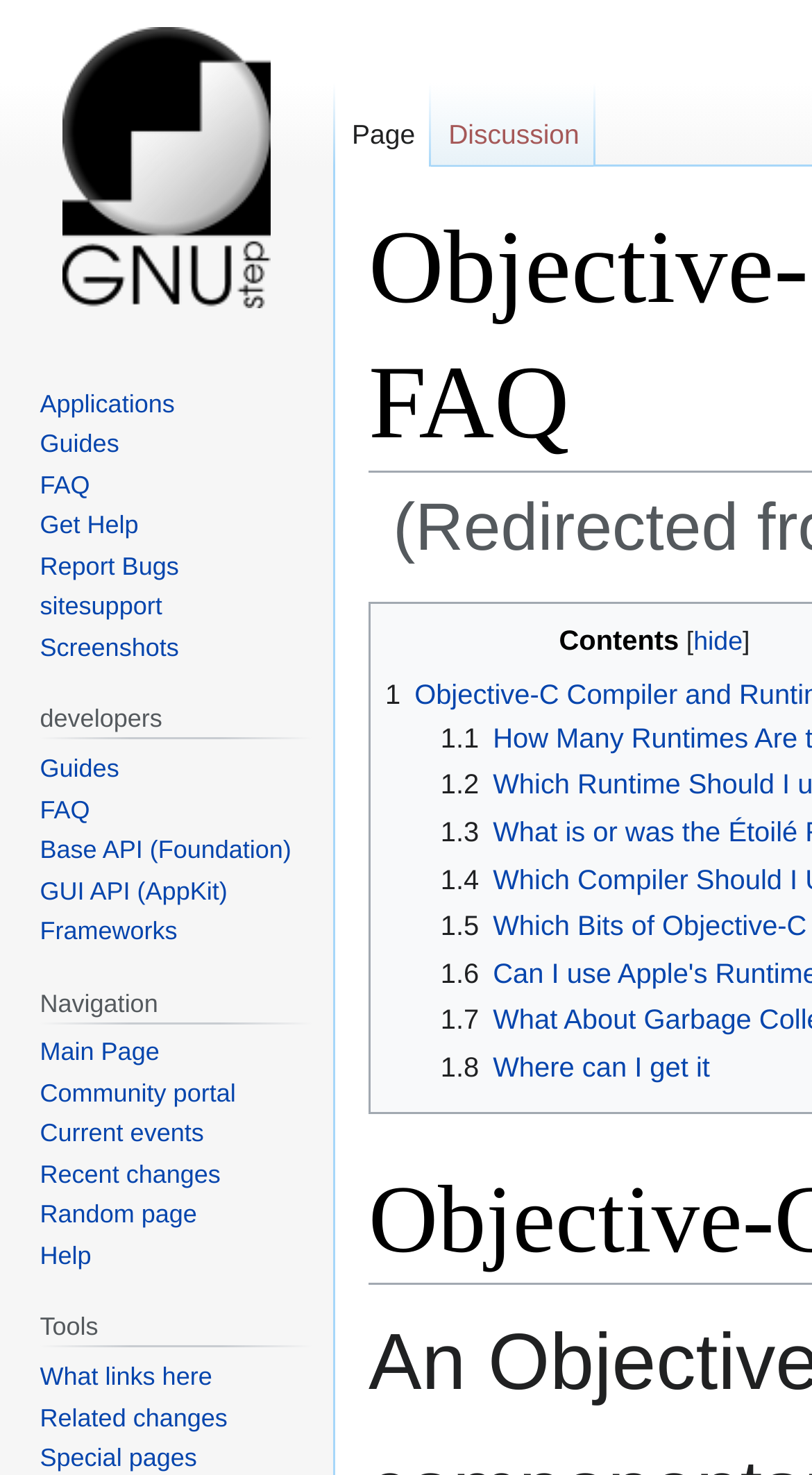Predict the bounding box coordinates of the area that should be clicked to accomplish the following instruction: "Get help". The bounding box coordinates should consist of four float numbers between 0 and 1, i.e., [left, top, right, bottom].

[0.049, 0.346, 0.171, 0.366]